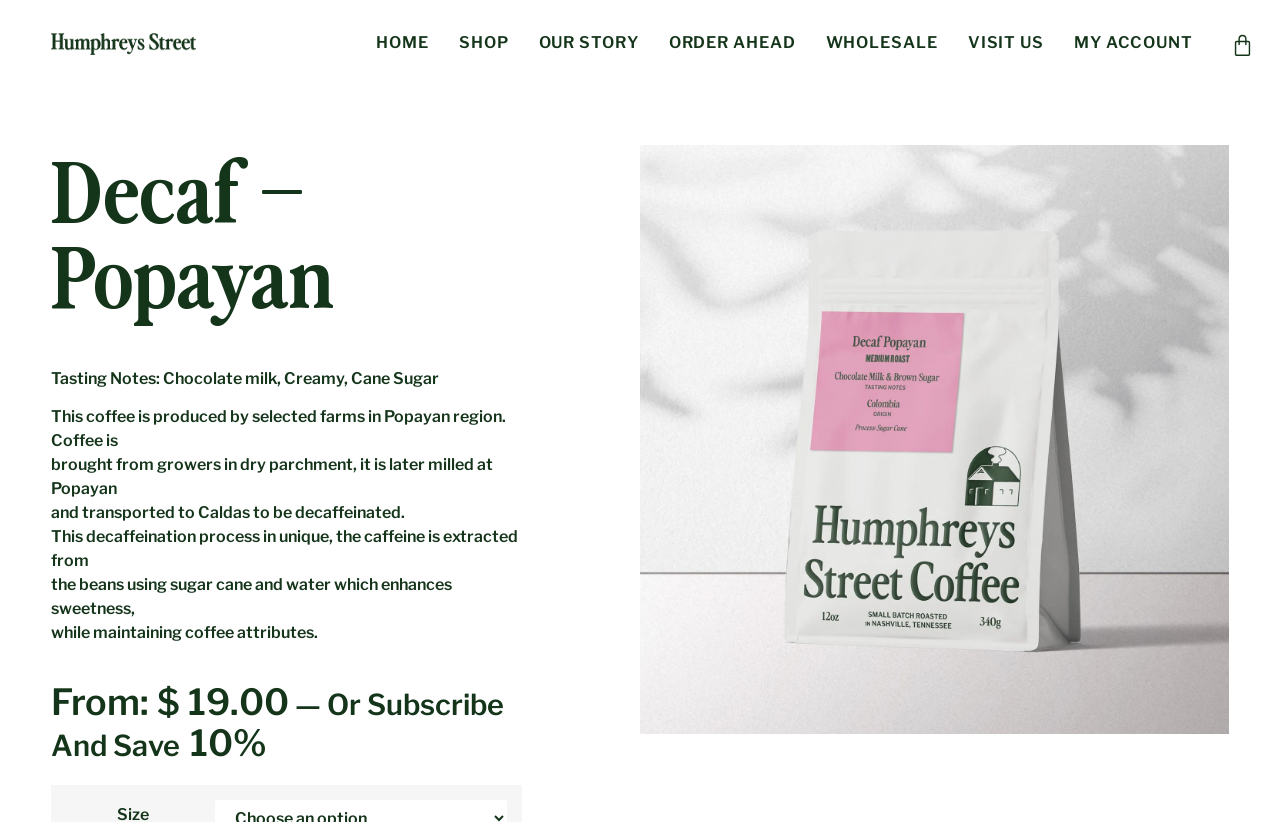Describe the webpage meticulously, covering all significant aspects.

This webpage is about a decaf coffee product from Popayan region. At the top, there is a navigation menu with 8 links: HOME, SHOP, OUR STORY, ORDER AHEAD, WHOLESALE, VISIT US, MY ACCOUNT, and a cart link with a price of $0.00. 

Below the navigation menu, there is a heading "Decaf – Popayan" followed by a series of paragraphs describing the coffee product. The text explains the production process, the unique decaffeination method using sugar cane and water, and the resulting flavor profile. 

To the right of the text, there is a large image of the coffee product, taking up most of the right side of the page. 

At the bottom of the text, there is a section with pricing information, including a "From:" label, a price of $19.00, and an option to subscribe and save 10%.